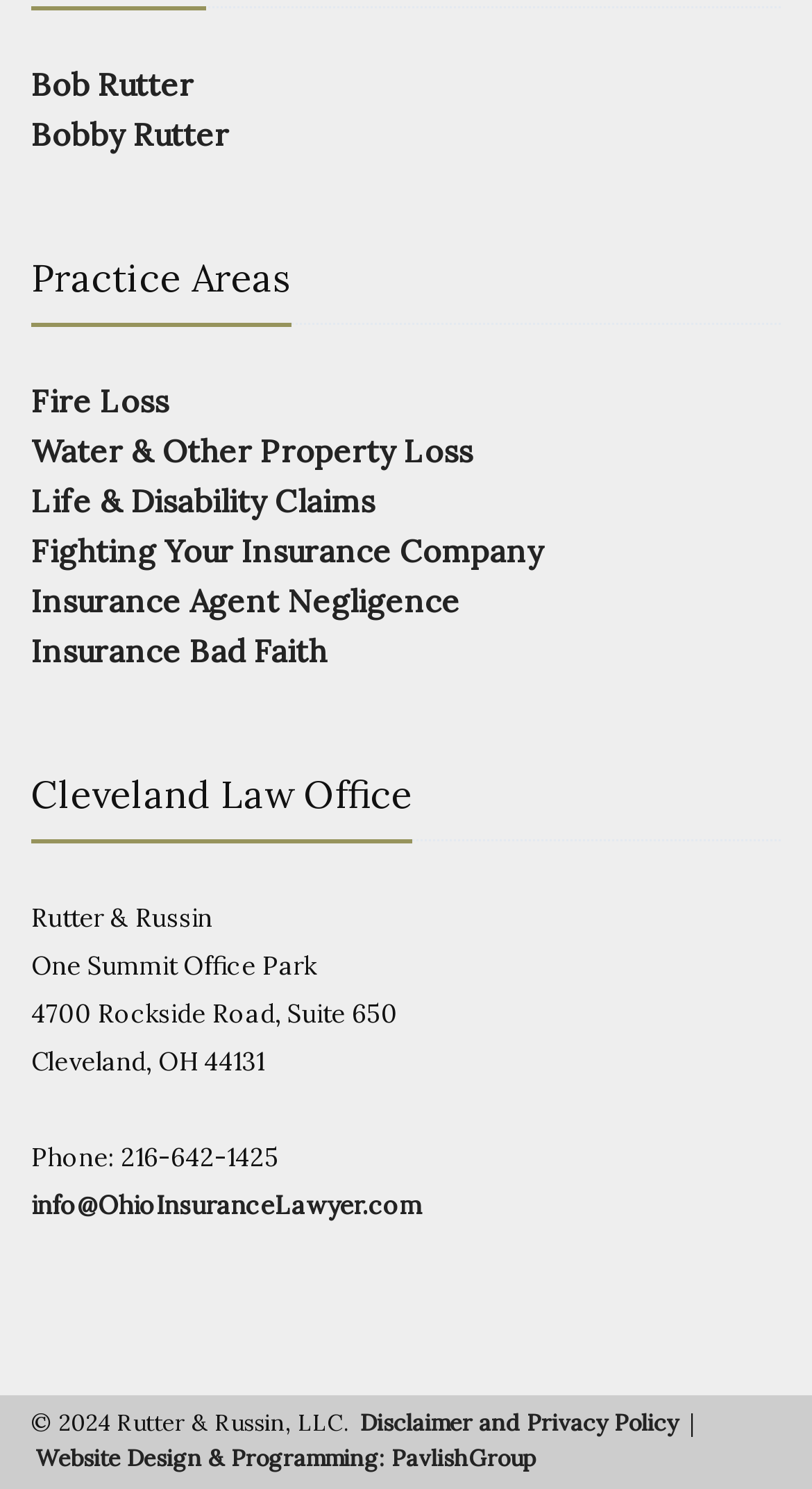Please specify the bounding box coordinates of the clickable region necessary for completing the following instruction: "Visit disclaimer and privacy policy". The coordinates must consist of four float numbers between 0 and 1, i.e., [left, top, right, bottom].

[0.444, 0.945, 0.836, 0.964]